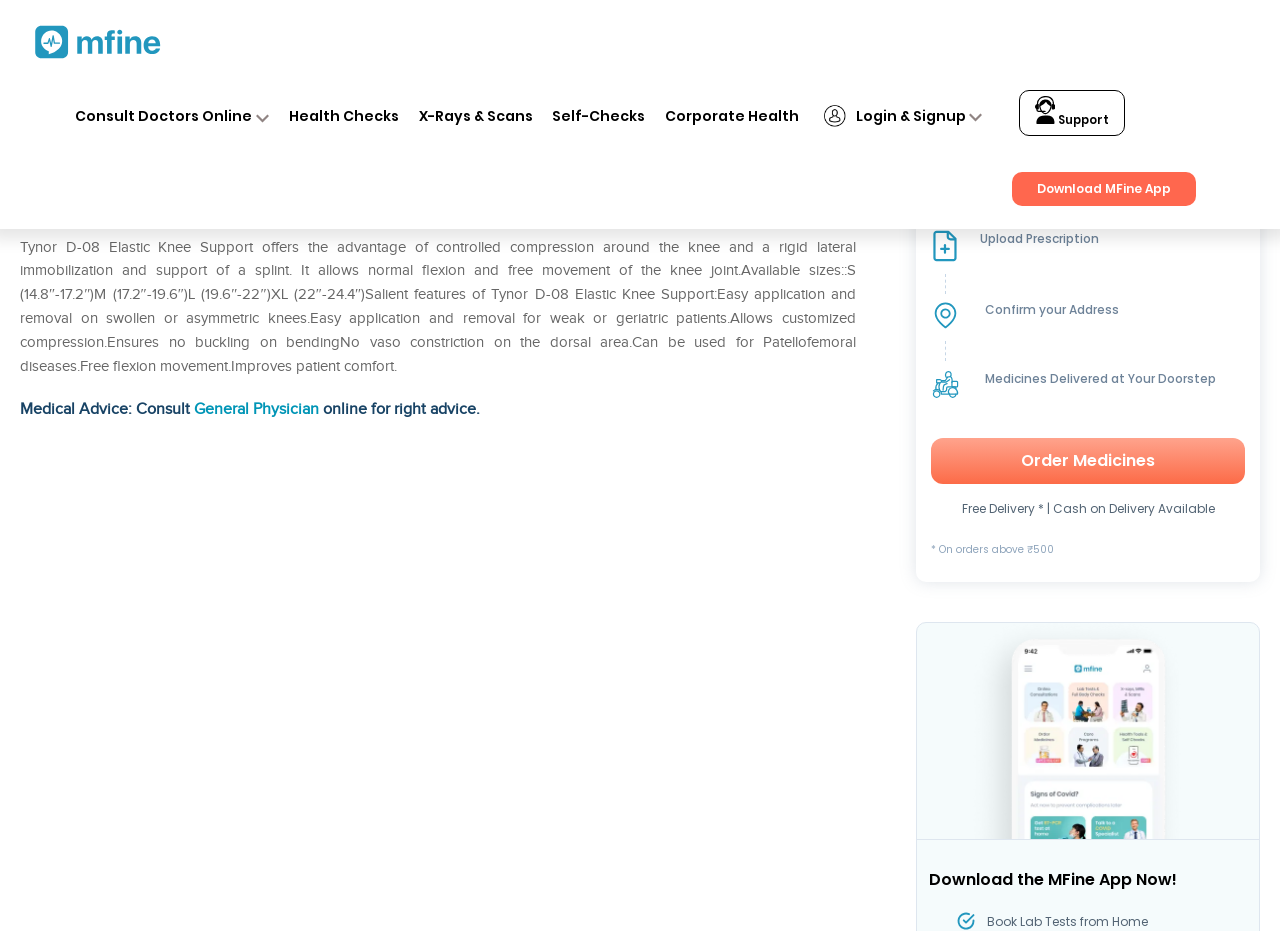Determine the bounding box coordinates of the UI element described by: "Health Checks".

[0.226, 0.114, 0.312, 0.136]